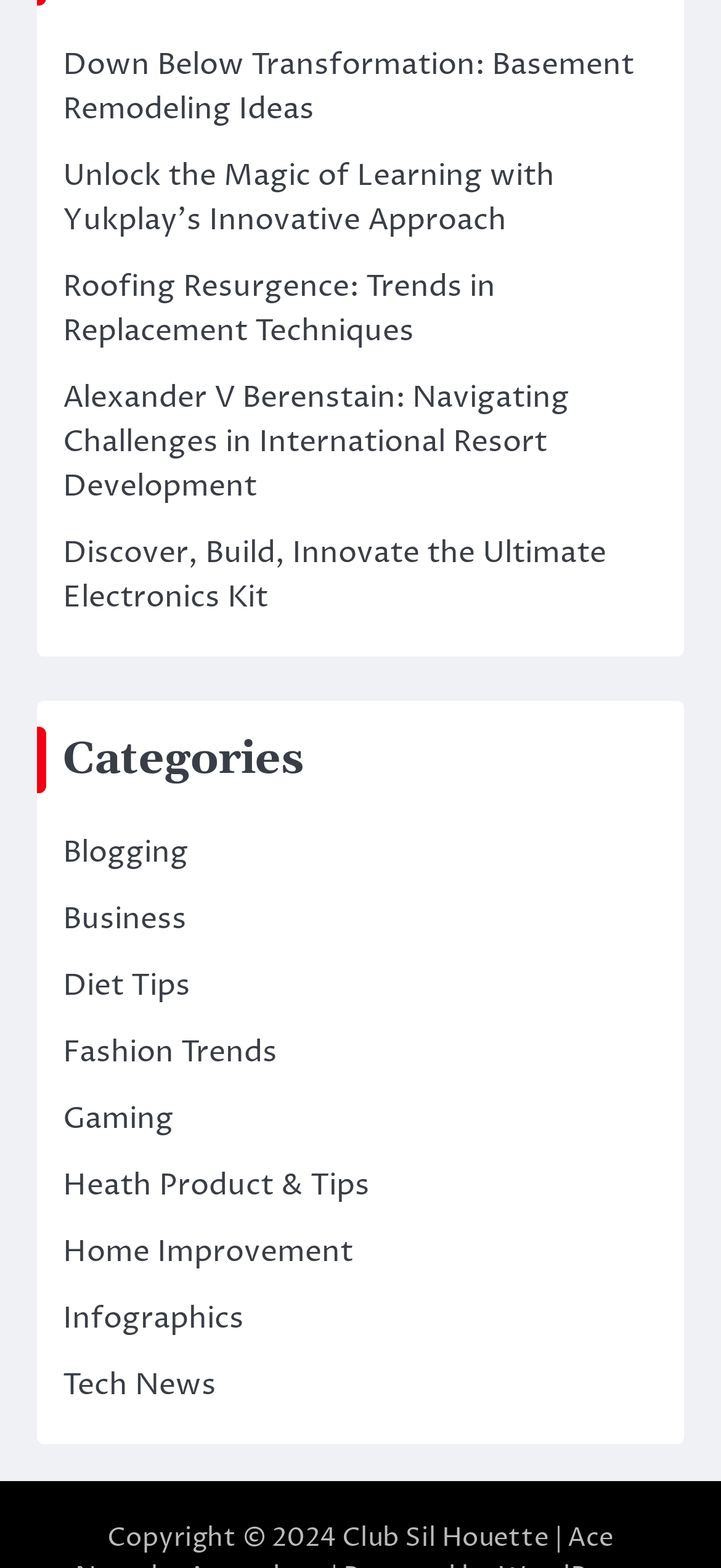Provide a thorough and detailed response to the question by examining the image: 
What is the position of 'Roofing Resurgence' link?

To determine the position of the 'Roofing Resurgence' link, we need to compare the y1 and y2 coordinates of its bounding box with those of other links. The y1 and y2 coordinates of 'Roofing Resurgence' are 0.17 and 0.224, respectively. By comparing these values with those of other links, we can determine that it is the third link from the top.